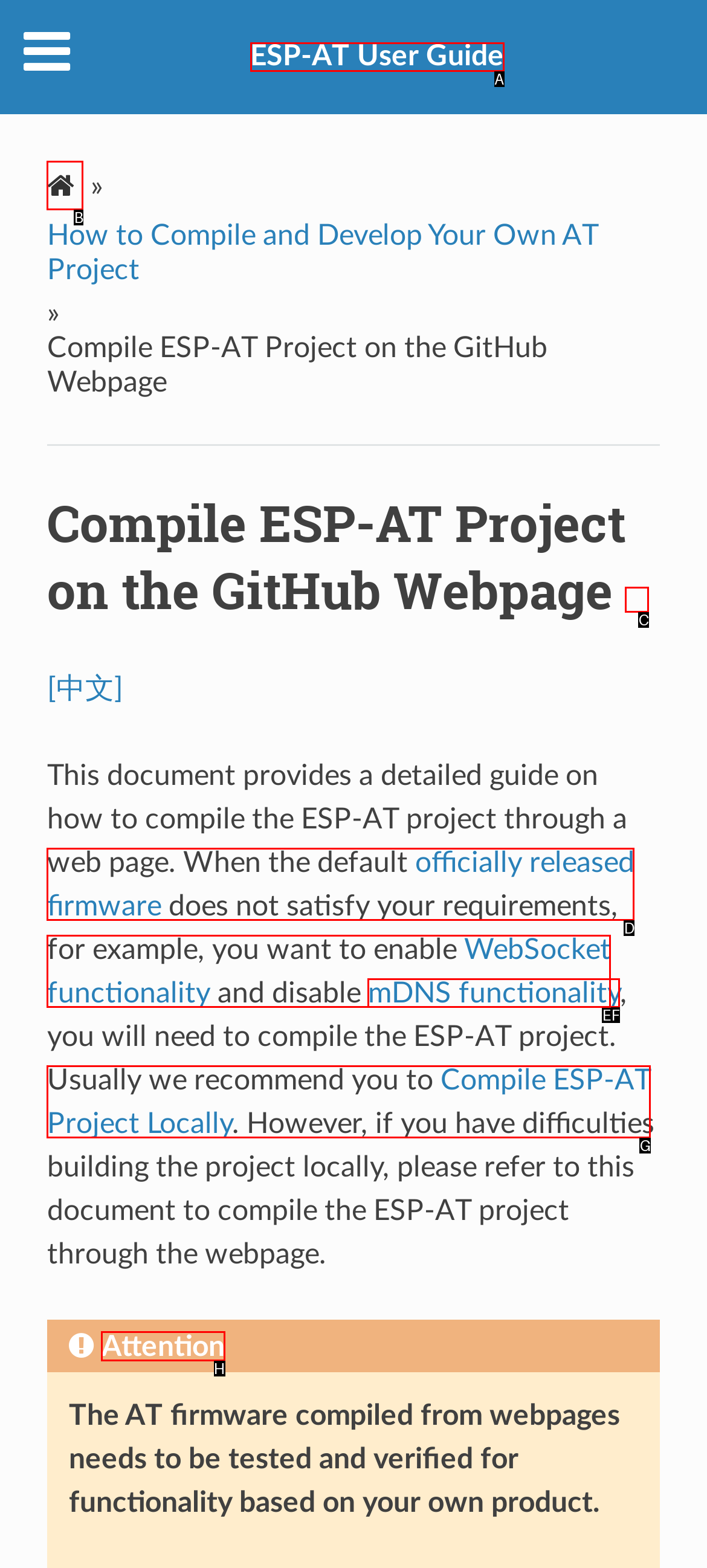Which UI element should you click on to achieve the following task: Check the attention note? Provide the letter of the correct option.

H